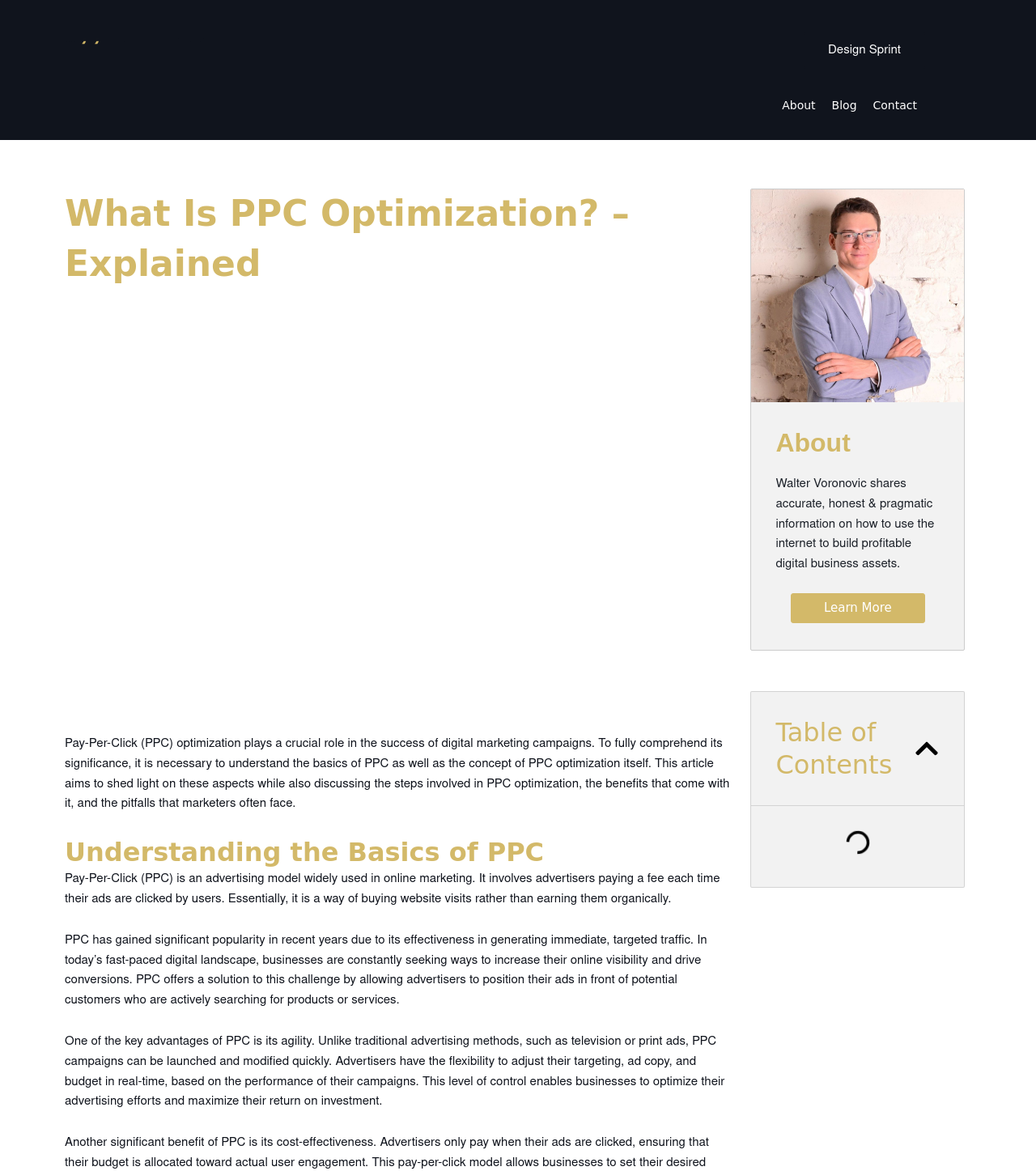What is the advertising model used in online marketing?
Could you give a comprehensive explanation in response to this question?

According to the webpage, Pay-Per-Click (PPC) is an advertising model widely used in online marketing, where advertisers pay a fee each time their ads are clicked by users.